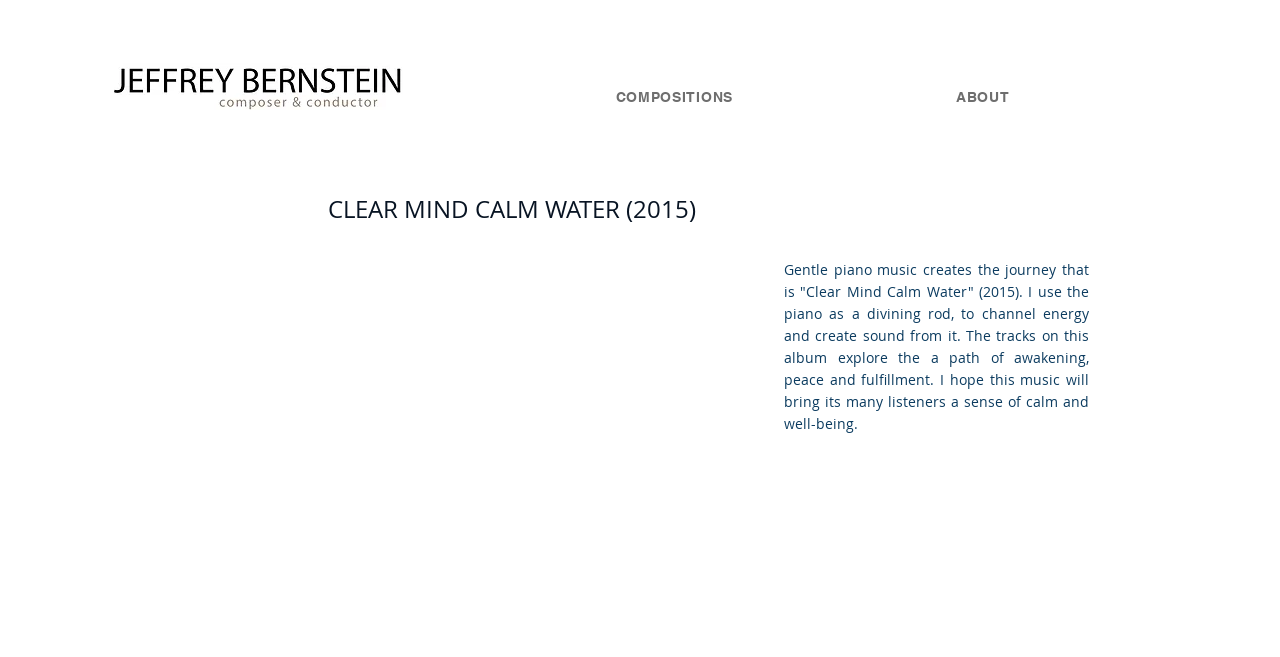What is the purpose of the music according to the webpage?
Answer the question with just one word or phrase using the image.

To bring calm and well-being